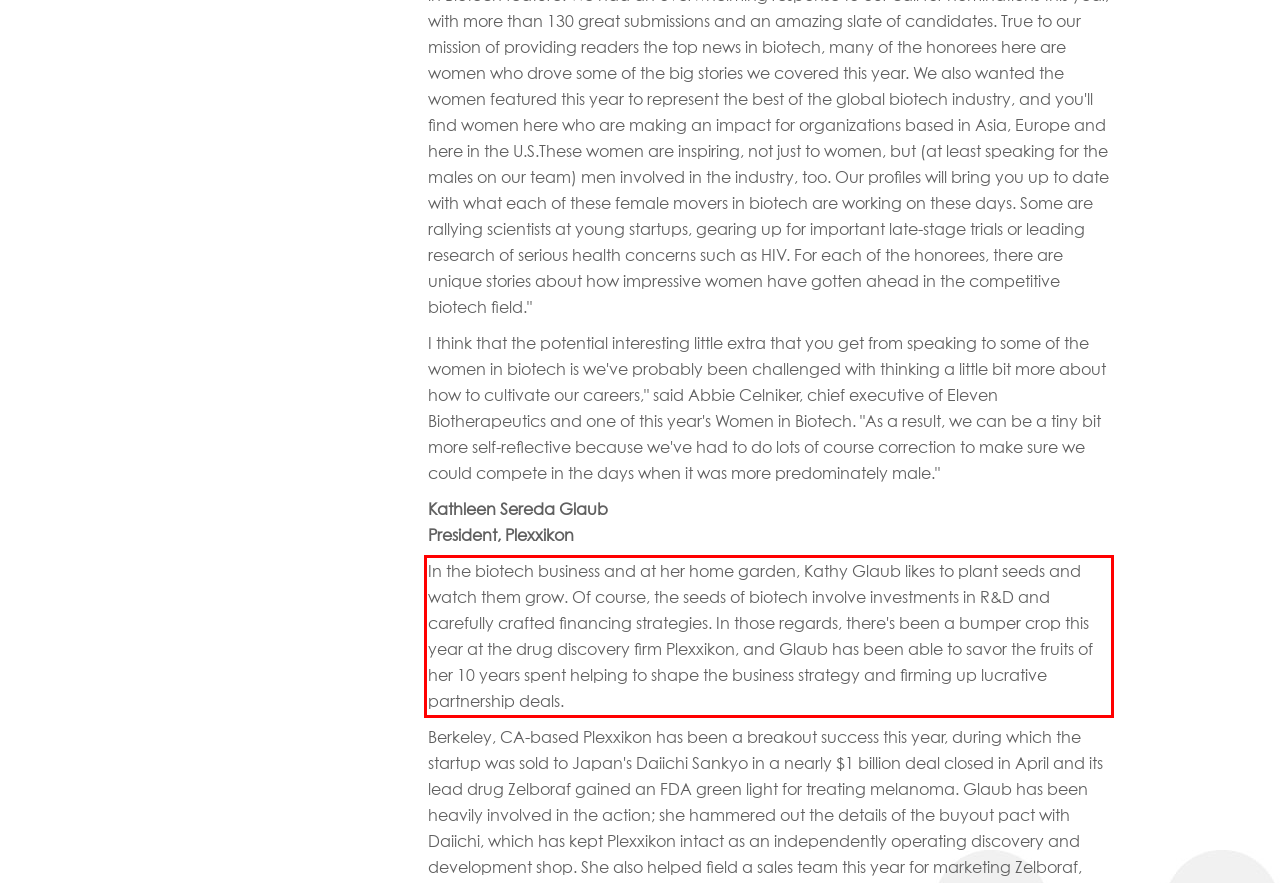Locate the red bounding box in the provided webpage screenshot and use OCR to determine the text content inside it.

In the biotech business and at her home garden, Kathy Glaub likes to plant seeds and watch them grow. Of course, the seeds of biotech involve investments in R&D and carefully crafted financing strategies. In those regards, there's been a bumper crop this year at the drug discovery firm Plexxikon, and Glaub has been able to savor the fruits of her 10 years spent helping to shape the business strategy and firming up lucrative partnership deals.